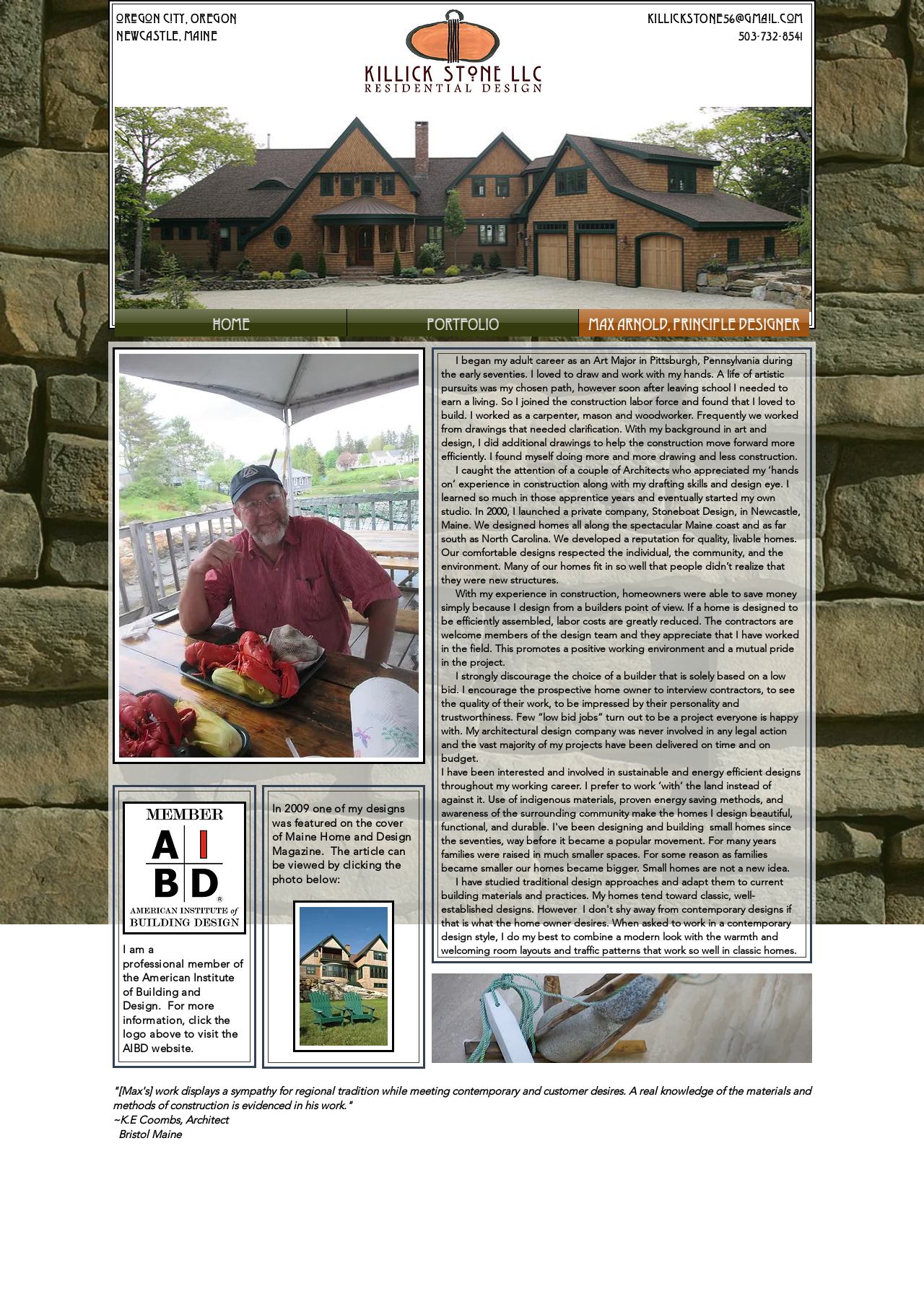Provide the bounding box coordinates in the format (top-left x, top-left y, bottom-right x, bottom-right y). All values are floating point numbers between 0 and 1. Determine the bounding box coordinate of the UI element described as: The Stigma of Mental Illness

None